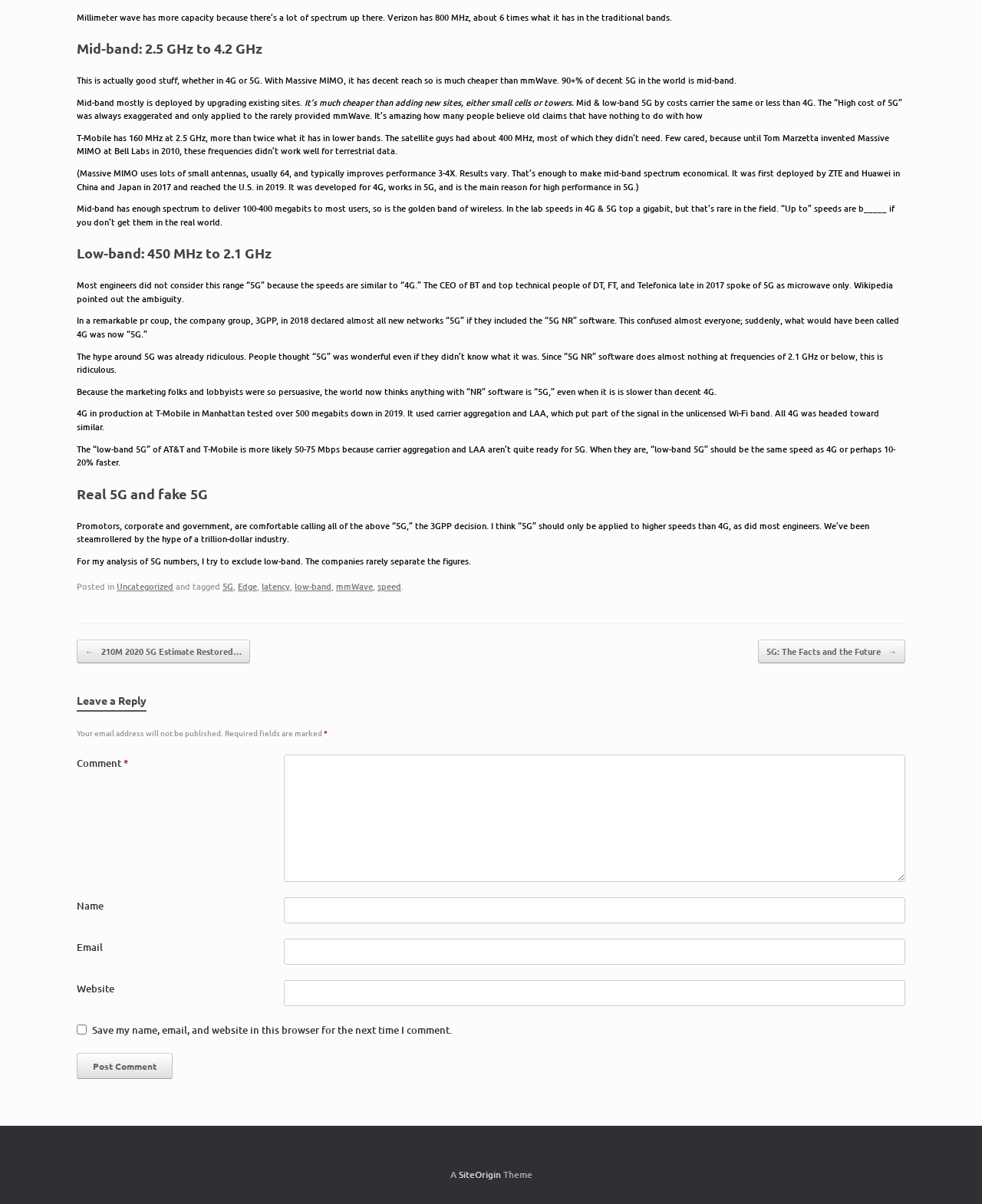Find the bounding box of the web element that fits this description: "latency".

[0.266, 0.481, 0.295, 0.492]